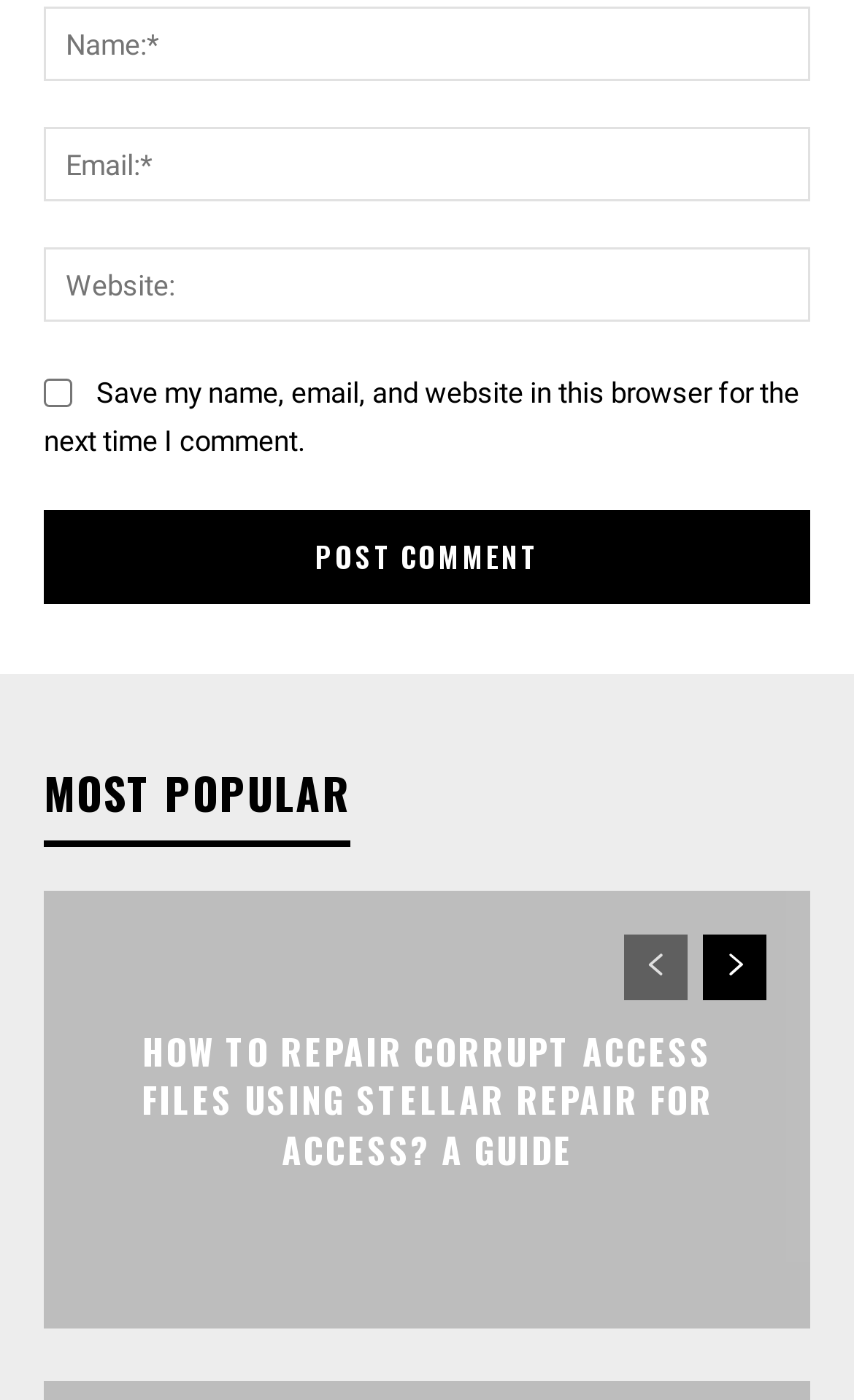Locate the coordinates of the bounding box for the clickable region that fulfills this instruction: "Go to the next page".

[0.823, 0.667, 0.897, 0.714]